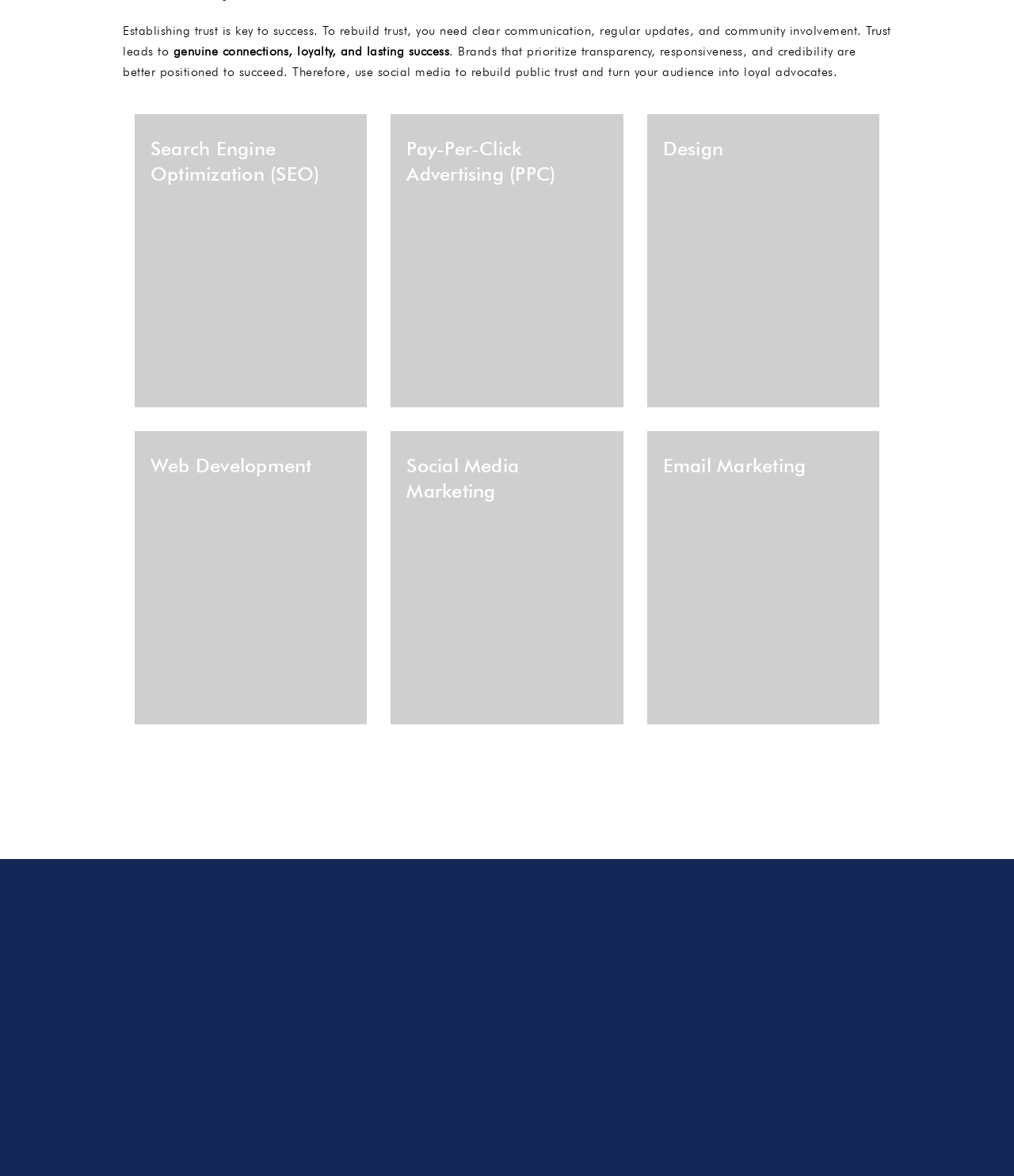For the element described, predict the bounding box coordinates as (top-left x, top-left y, bottom-right x, bottom-right y). All values should be between 0 and 1. Element description: Privacy Policy

None